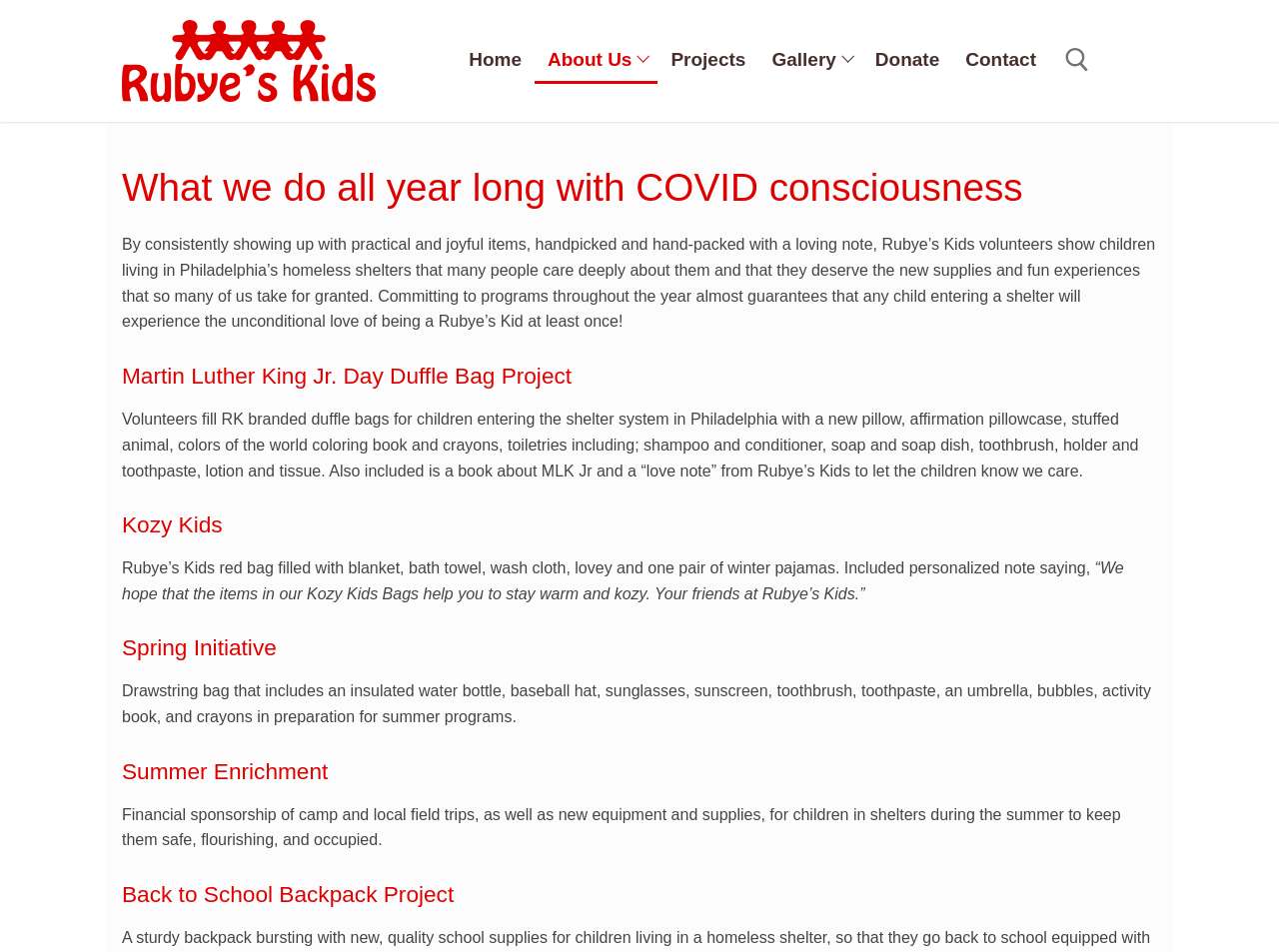Locate the bounding box coordinates of the segment that needs to be clicked to meet this instruction: "Click the 'Home' link".

[0.356, 0.04, 0.418, 0.087]